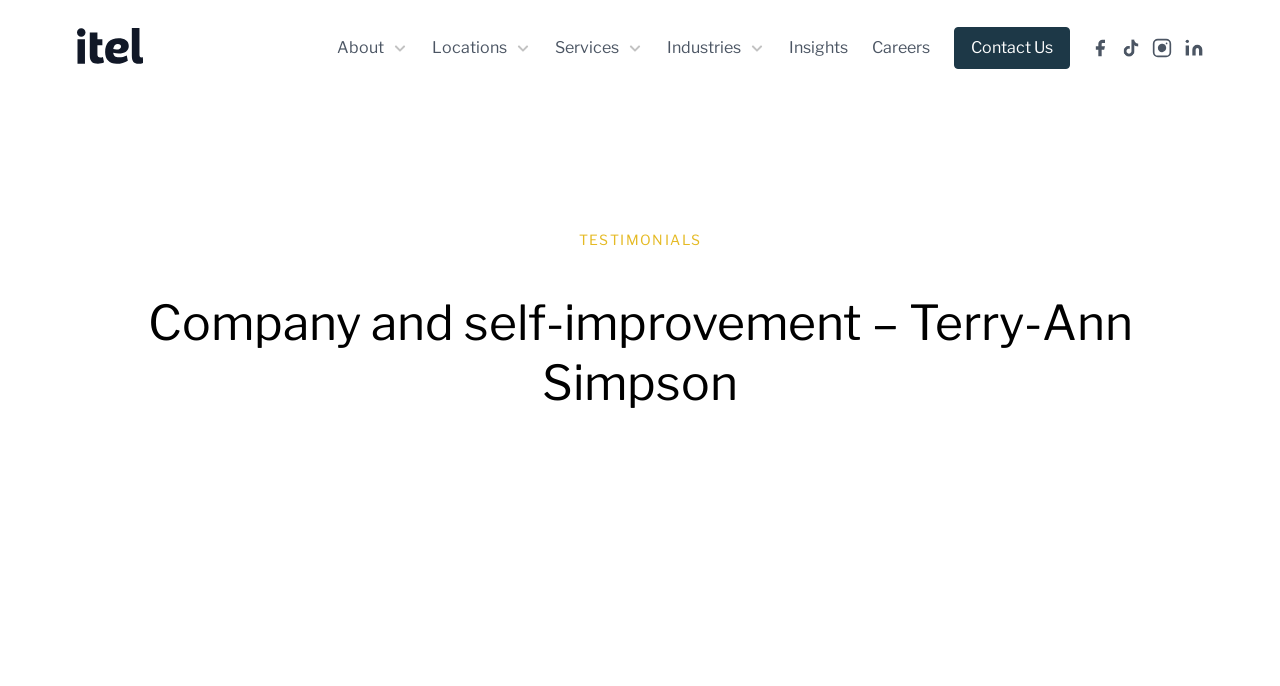Specify the bounding box coordinates of the element's region that should be clicked to achieve the following instruction: "Read Insights". The bounding box coordinates consist of four float numbers between 0 and 1, in the format [left, top, right, bottom].

[0.616, 0.052, 0.662, 0.087]